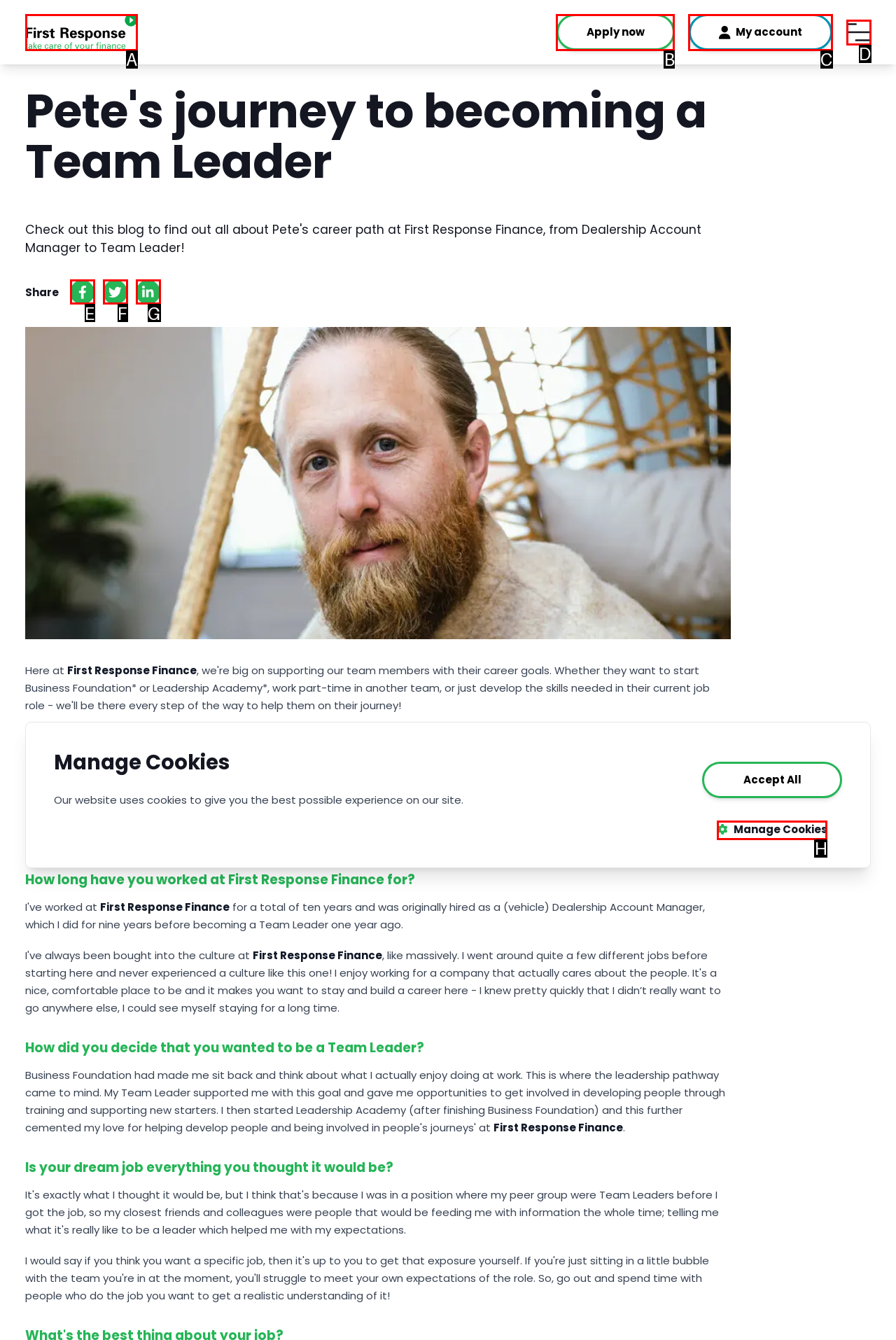Determine which option fits the following description: parent_node: Apply now title="Open Nav"
Answer with the corresponding option's letter directly.

D